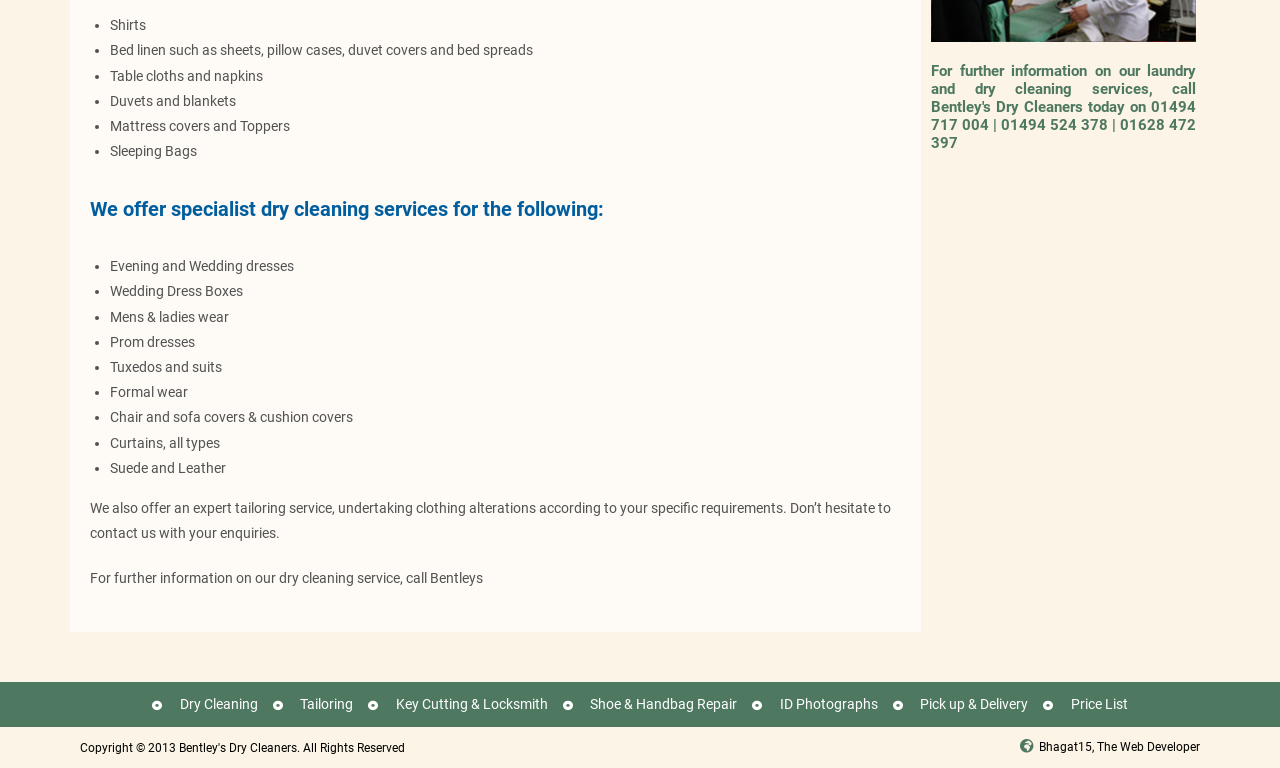Show the bounding box coordinates for the HTML element as described: "ID Photographs".

[0.588, 0.9, 0.686, 0.933]